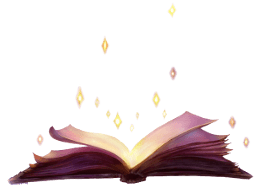What is the theme of the workshop mentioned in the caption?
Carefully examine the image and provide a detailed answer to the question.

The theme of the workshop mentioned in the caption, the 'Ocean Trash Workshop' organized by Curious Legends, is wonder and exploration. This theme is reflected in the image, which encourages participants to engage in imaginative play and artistic creation using recycled materials, much like how the magical book prompts the imagination to flourish.